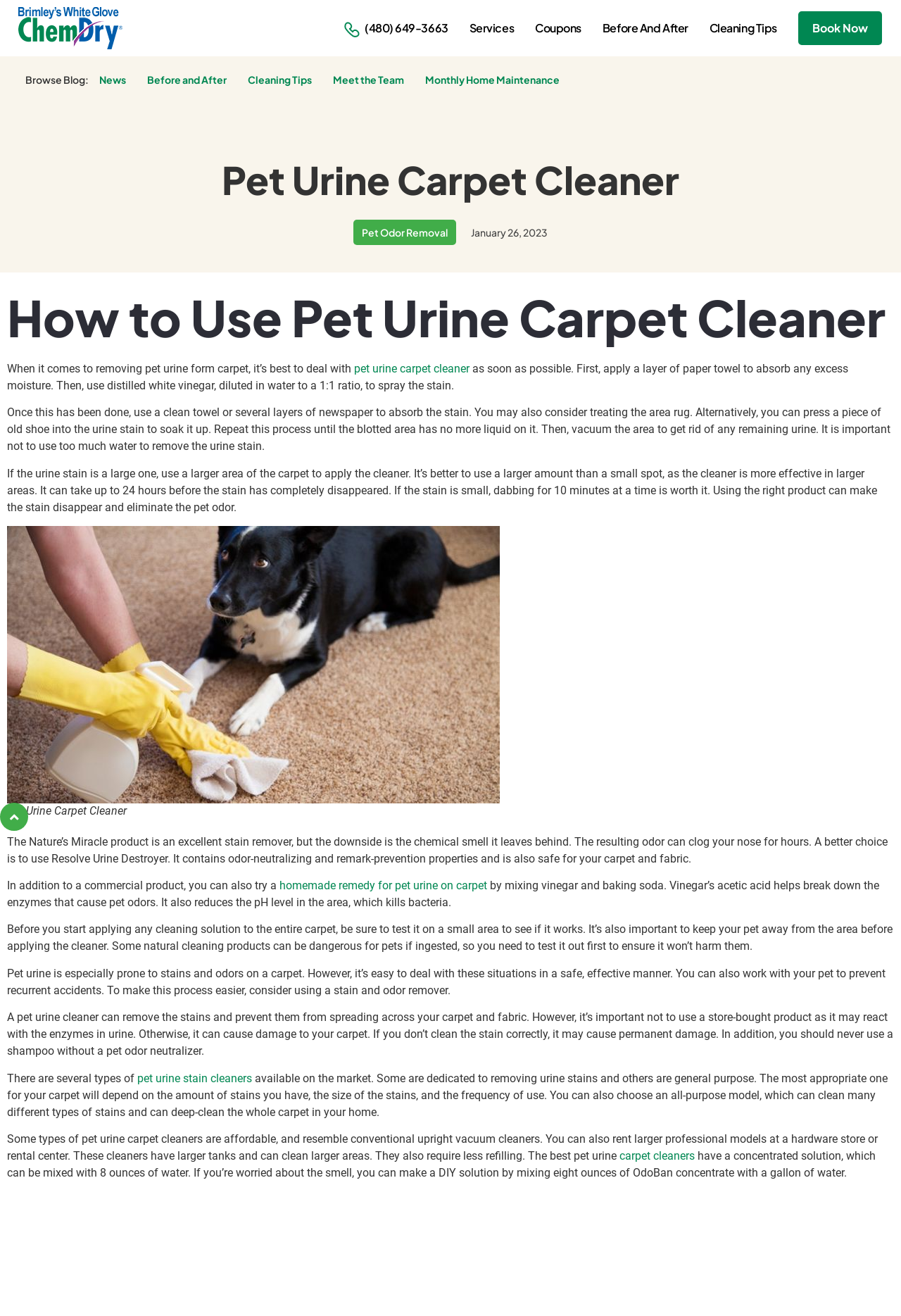What is the phone number to book a service?
Look at the screenshot and give a one-word or phrase answer.

(480) 649-3663